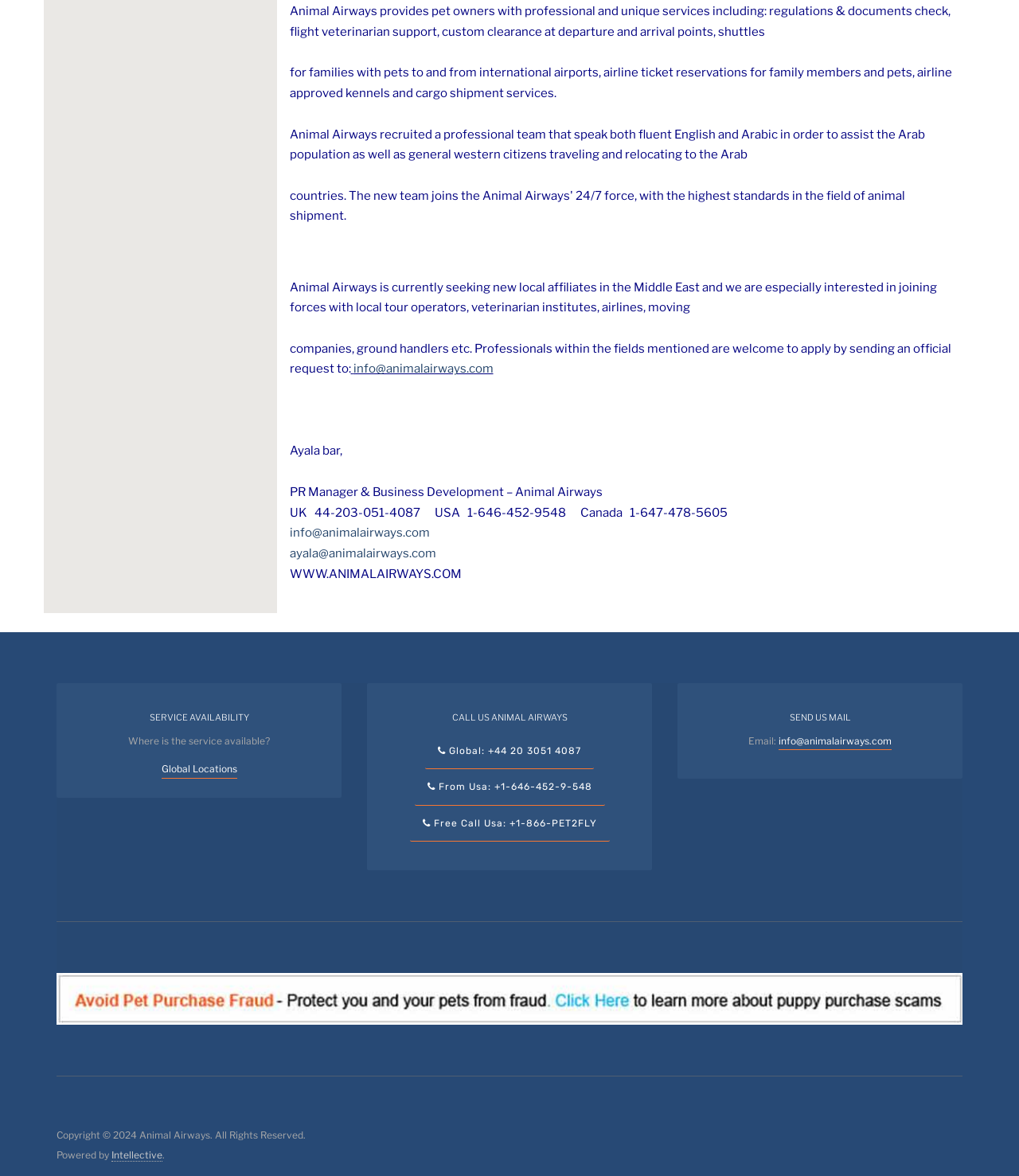Show me the bounding box coordinates of the clickable region to achieve the task as per the instruction: "Call us from USA".

[0.407, 0.654, 0.593, 0.685]